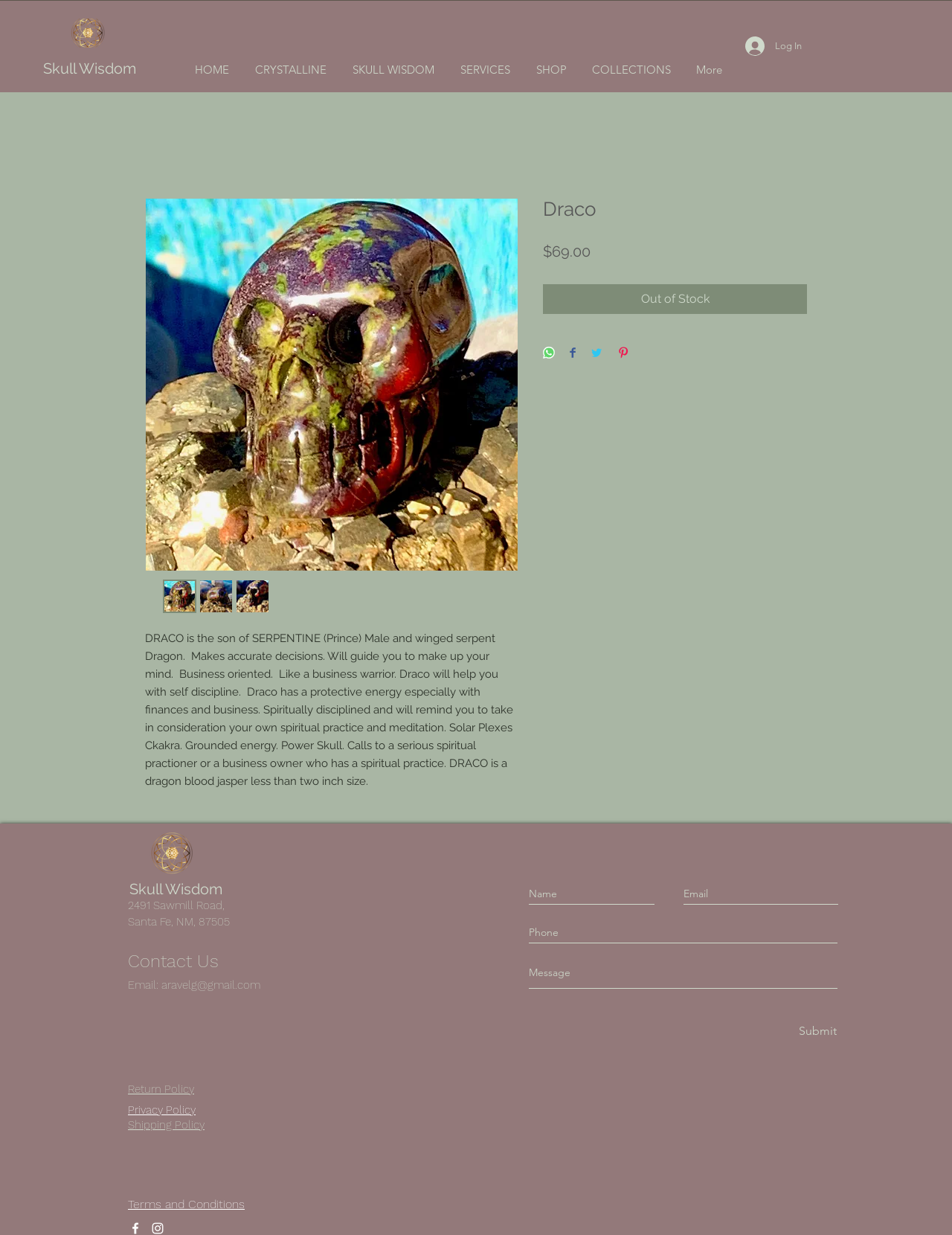Given the element description: "Return Policy", predict the bounding box coordinates of the UI element it refers to, using four float numbers between 0 and 1, i.e., [left, top, right, bottom].

[0.134, 0.877, 0.204, 0.887]